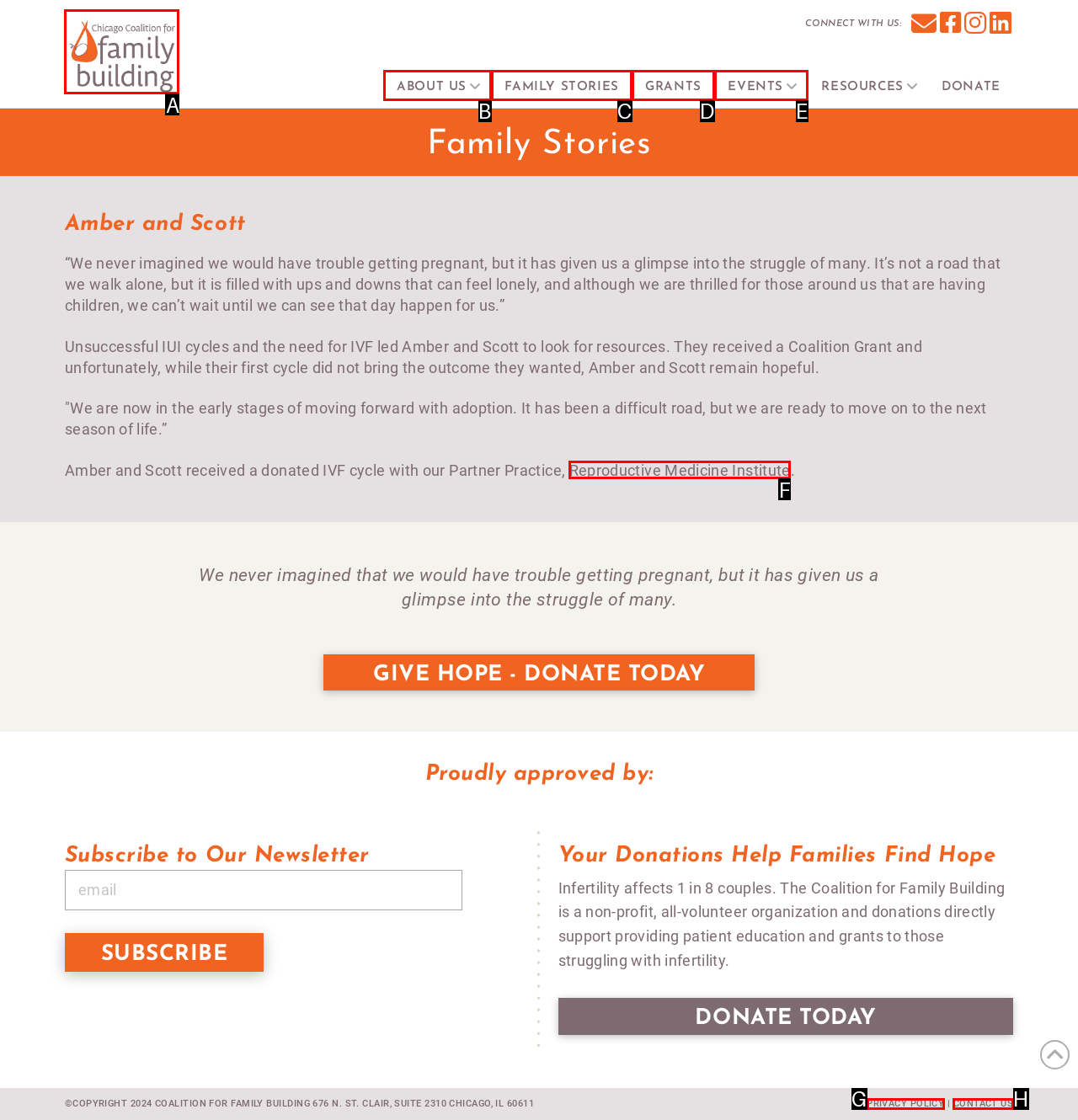Identify which HTML element aligns with the description: About Us
Answer using the letter of the correct choice from the options available.

B